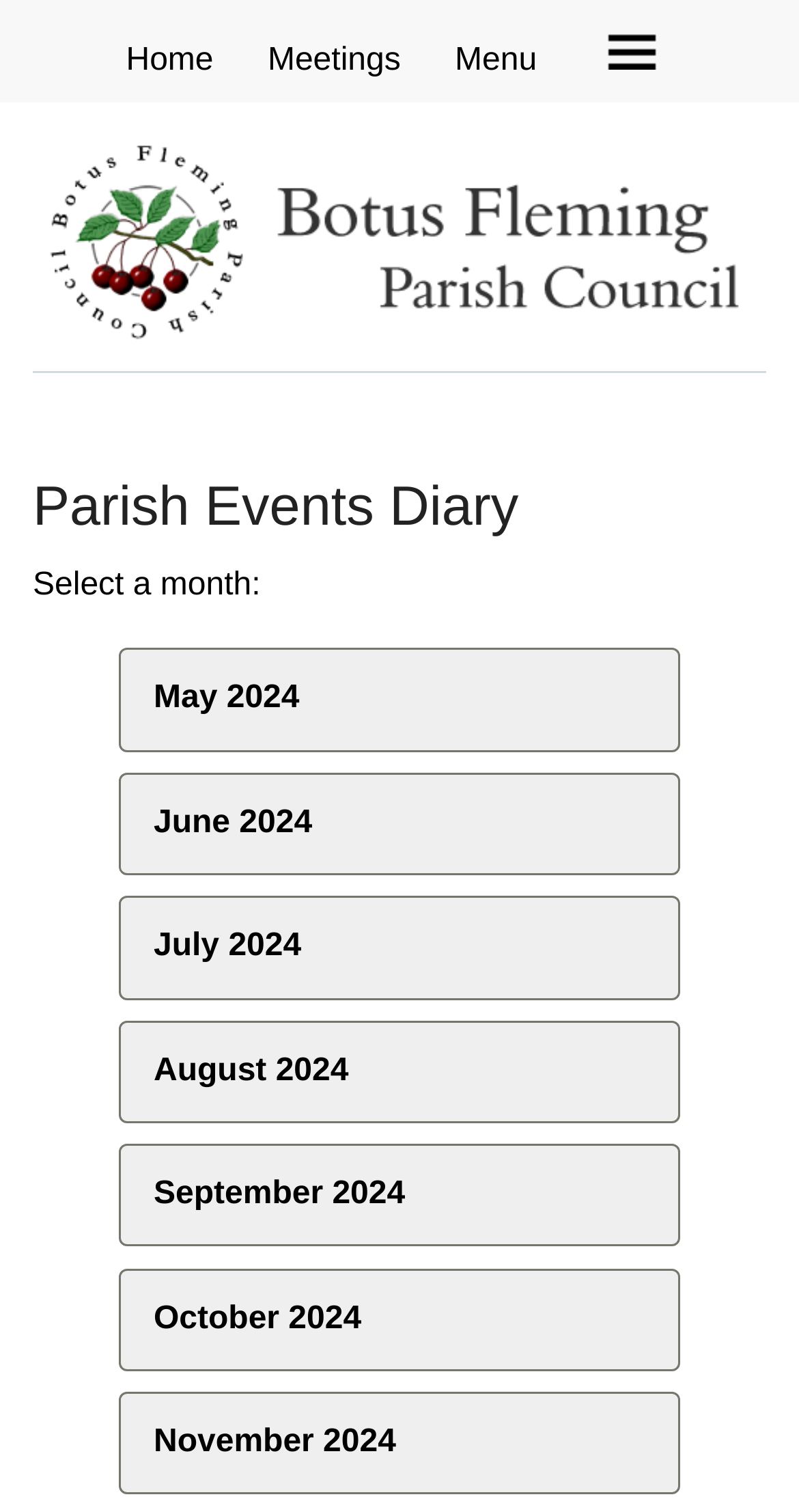Kindly respond to the following question with a single word or a brief phrase: 
Is there a logo on the webpage?

Yes